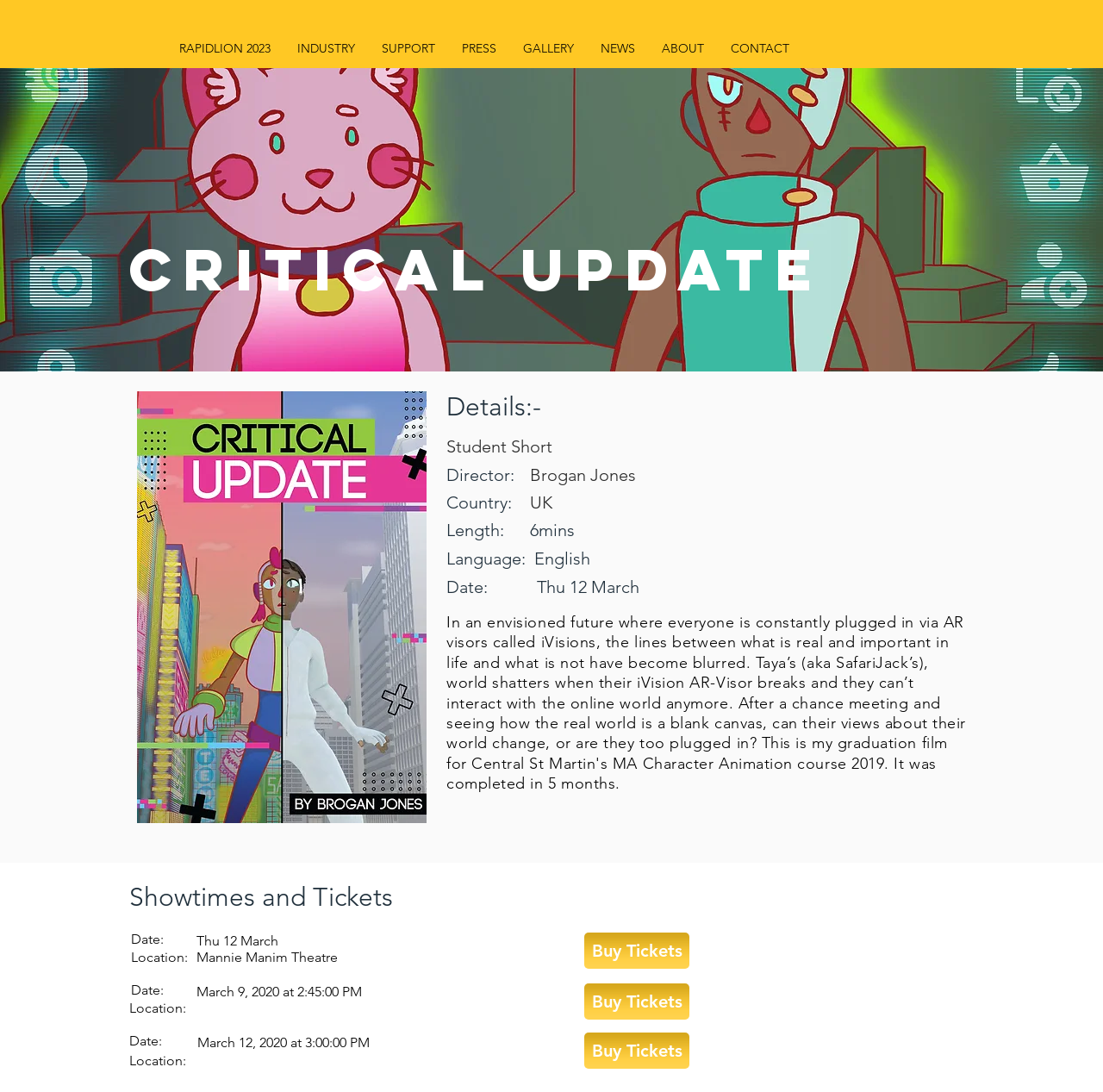Where can I buy tickets?
With the help of the image, please provide a detailed response to the question.

The location where tickets can be bought can be determined by looking at the heading element with the text 'Location:' and its corresponding value 'Mannie Manim Theatre'.